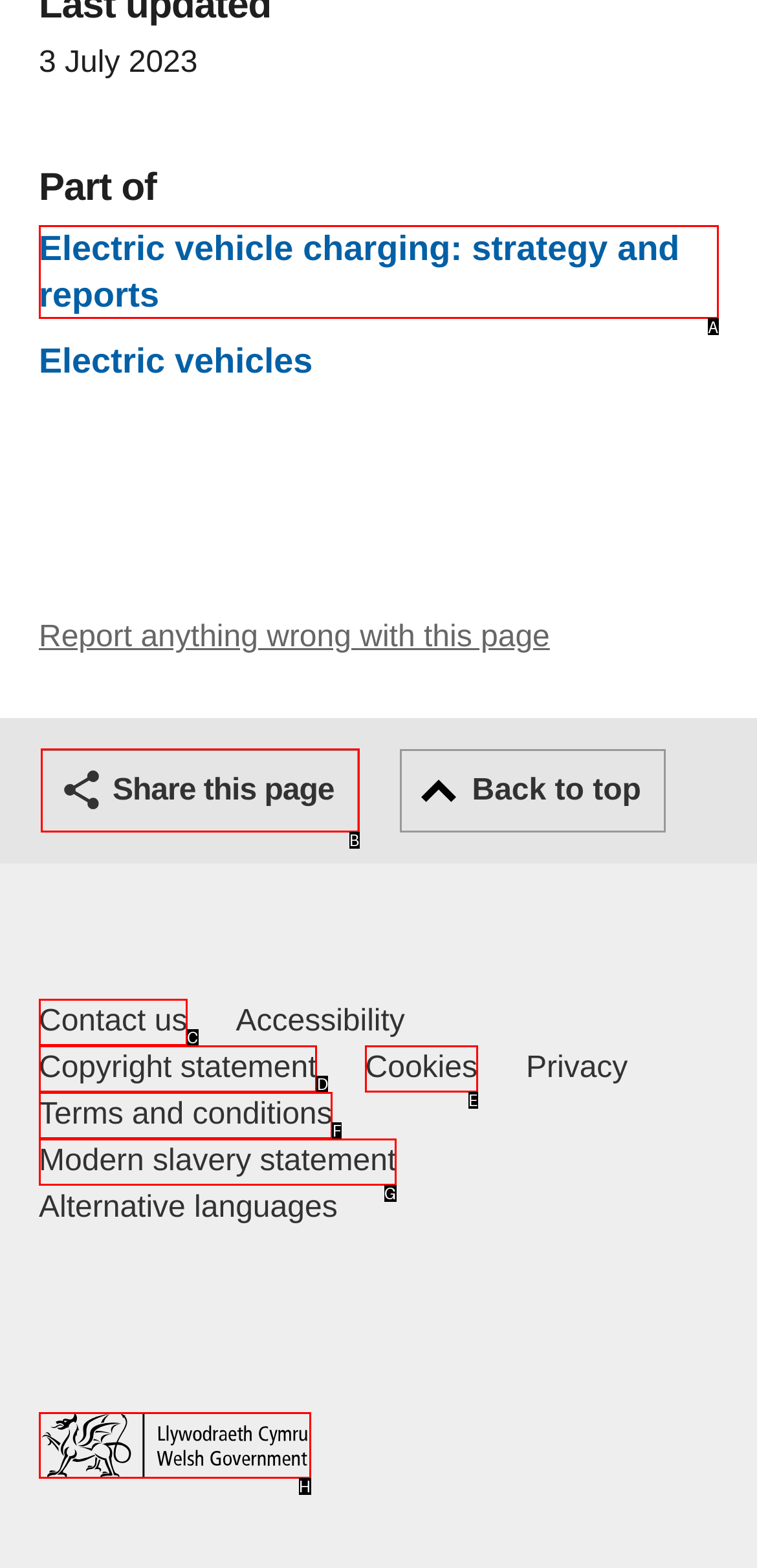From the given options, find the HTML element that fits the description: Terms and conditions. Reply with the letter of the chosen element.

F